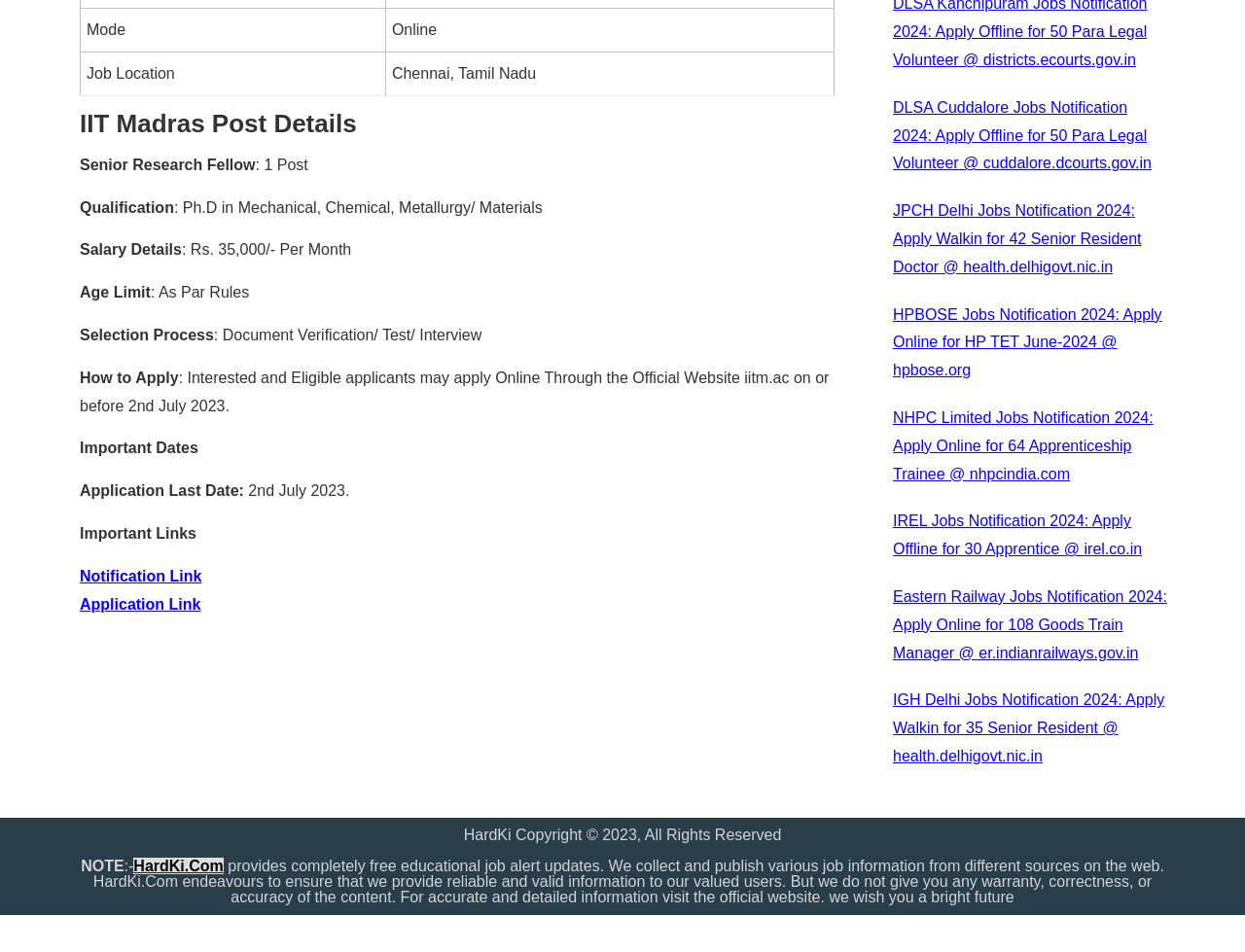Identify the bounding box for the given UI element using the description provided. Coordinates should be in the format (top-left x, top-left y, bottom-right x, bottom-right y) and must be between 0 and 1. Here is the description: HardKi.Com

[0.107, 0.901, 0.18, 0.918]